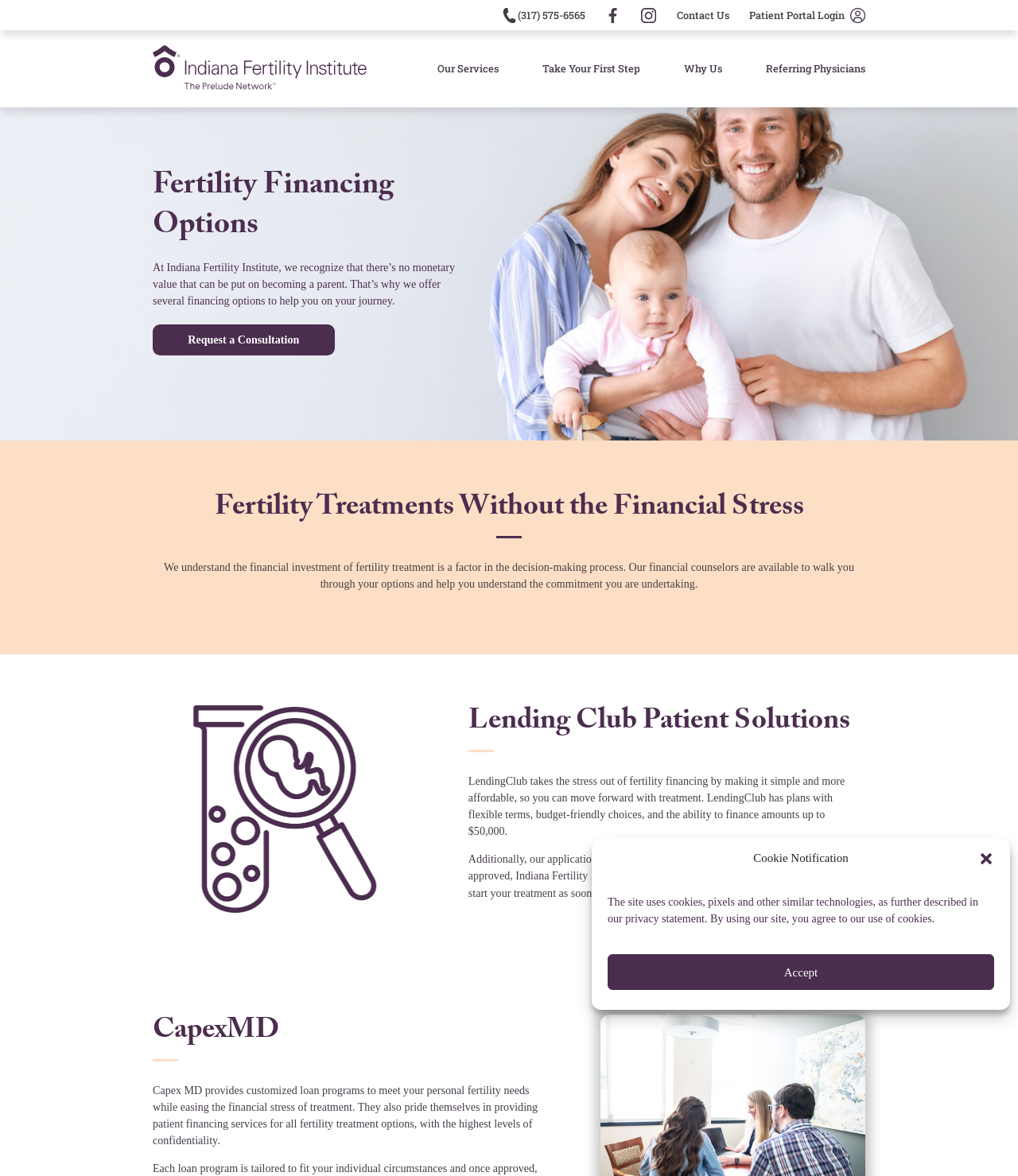Please determine the bounding box coordinates for the element with the description: "(317) 575-6565".

[0.488, 0.006, 0.575, 0.019]